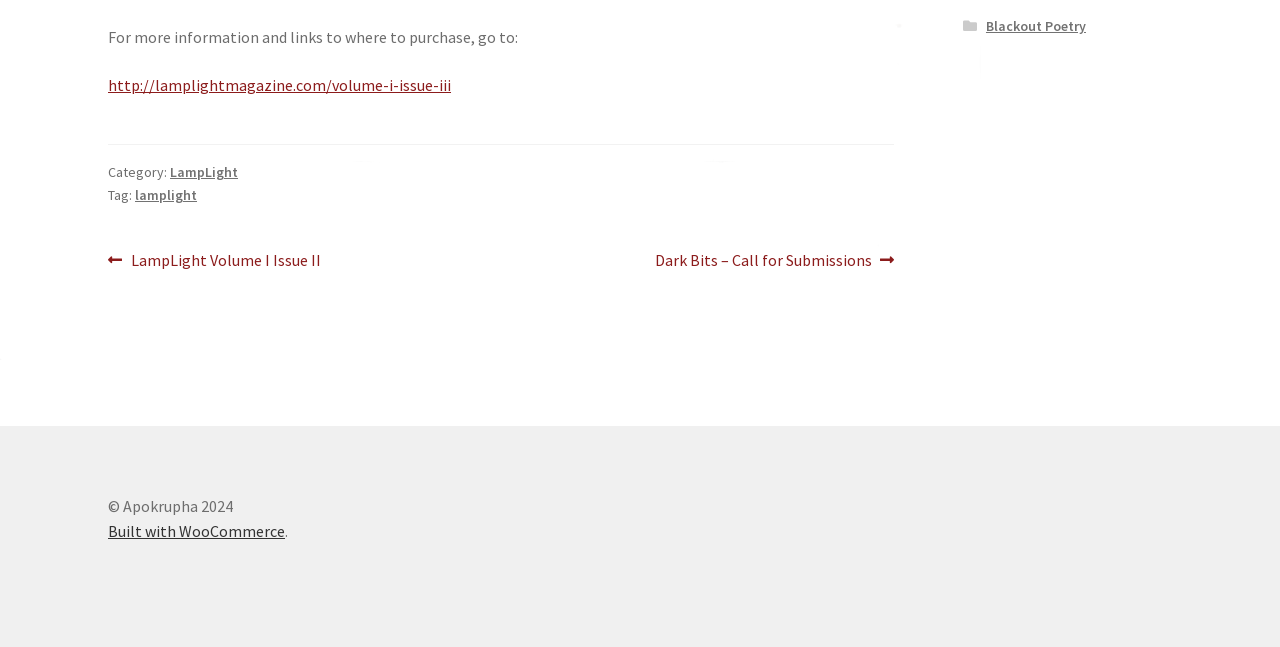Using the description "Built with WooCommerce", predict the bounding box of the relevant HTML element.

[0.084, 0.806, 0.223, 0.837]